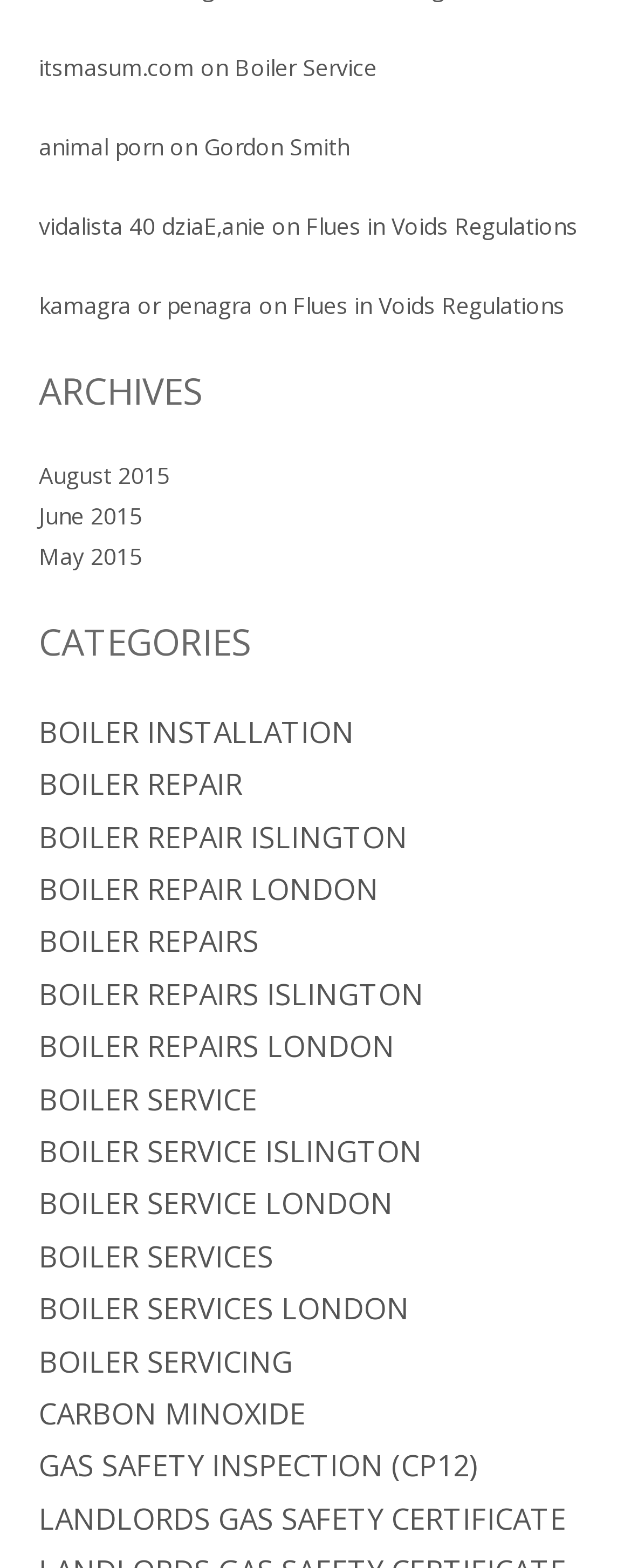Can you find the bounding box coordinates of the area I should click to execute the following instruction: "check categories"?

[0.062, 0.393, 0.938, 0.425]